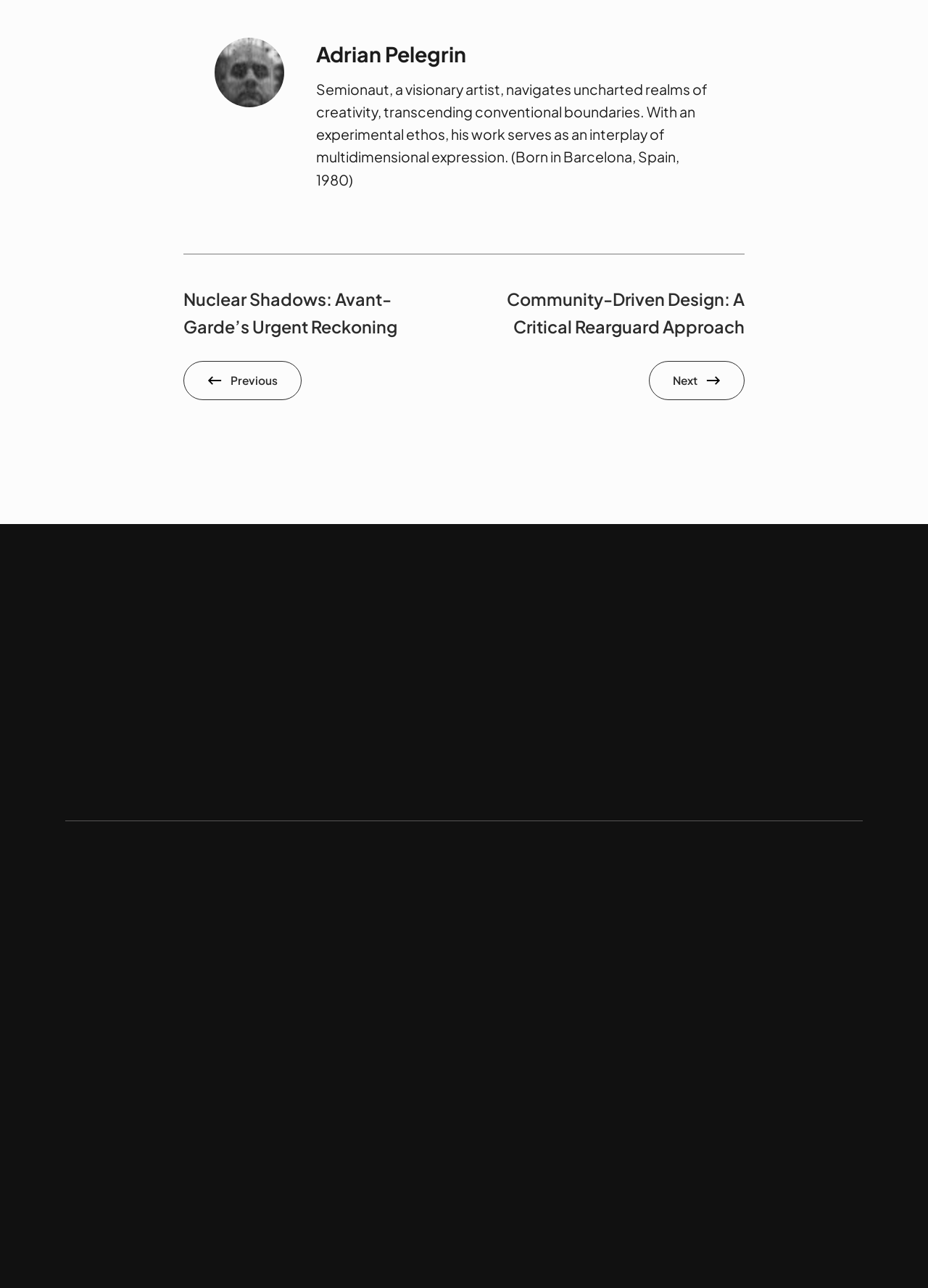Indicate the bounding box coordinates of the element that must be clicked to execute the instruction: "Check Adrian Pelegrin's Instagram profile". The coordinates should be given as four float numbers between 0 and 1, i.e., [left, top, right, bottom].

[0.745, 0.811, 0.795, 0.847]